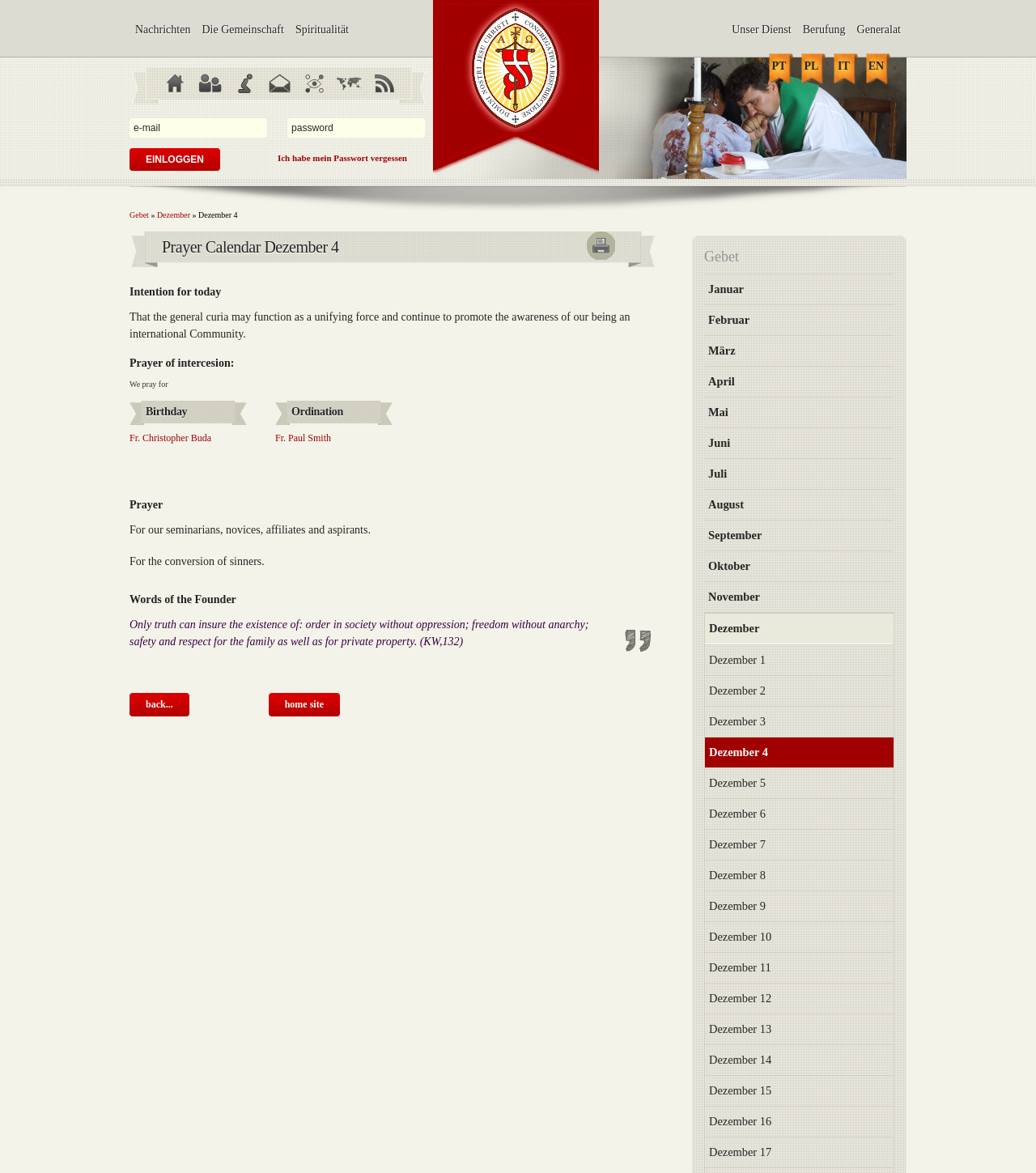Generate the text content of the main headline of the webpage.

Prayer Calendar Dezember 4